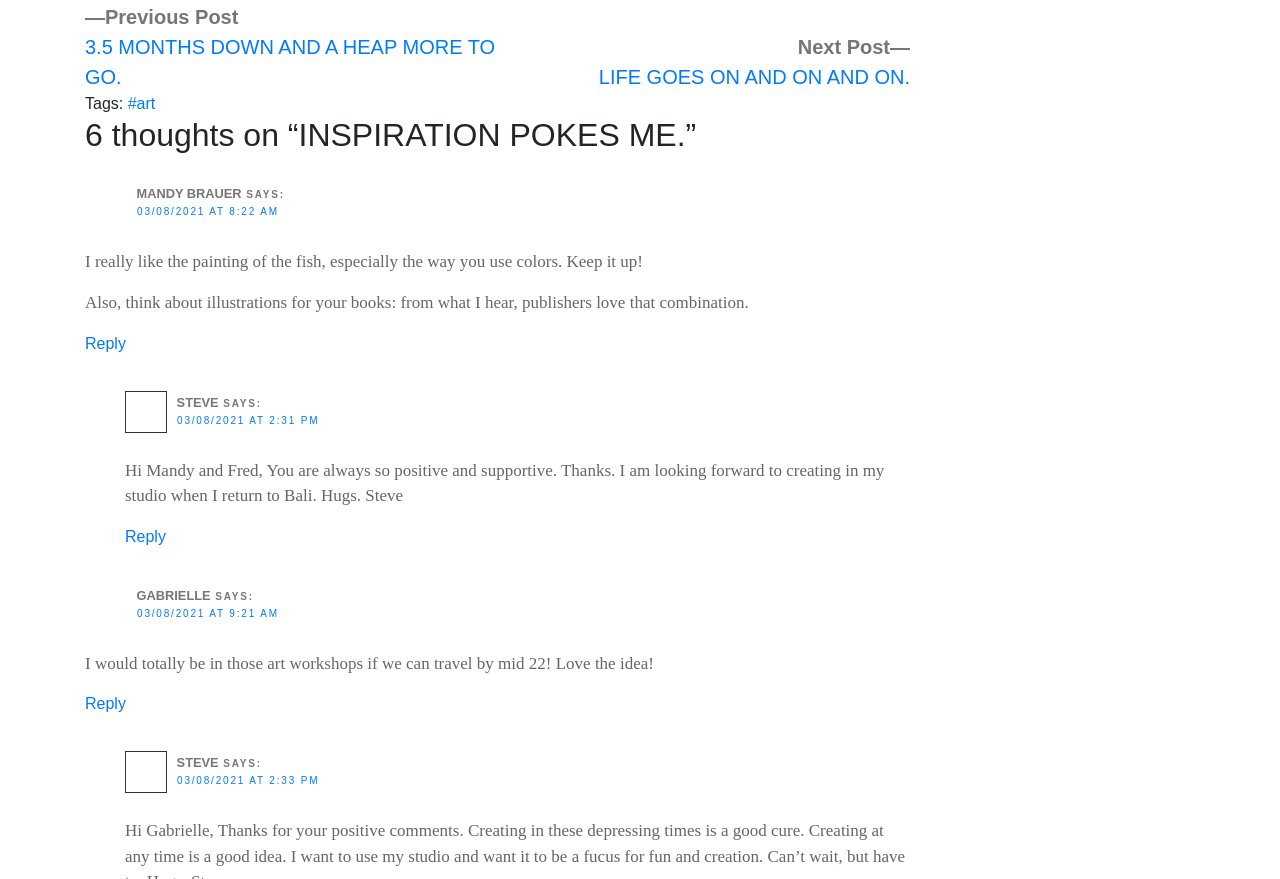Determine the bounding box coordinates of the clickable region to execute the instruction: "Click on the '#art' tag". The coordinates should be four float numbers between 0 and 1, denoted as [left, top, right, bottom].

[0.1, 0.108, 0.121, 0.127]